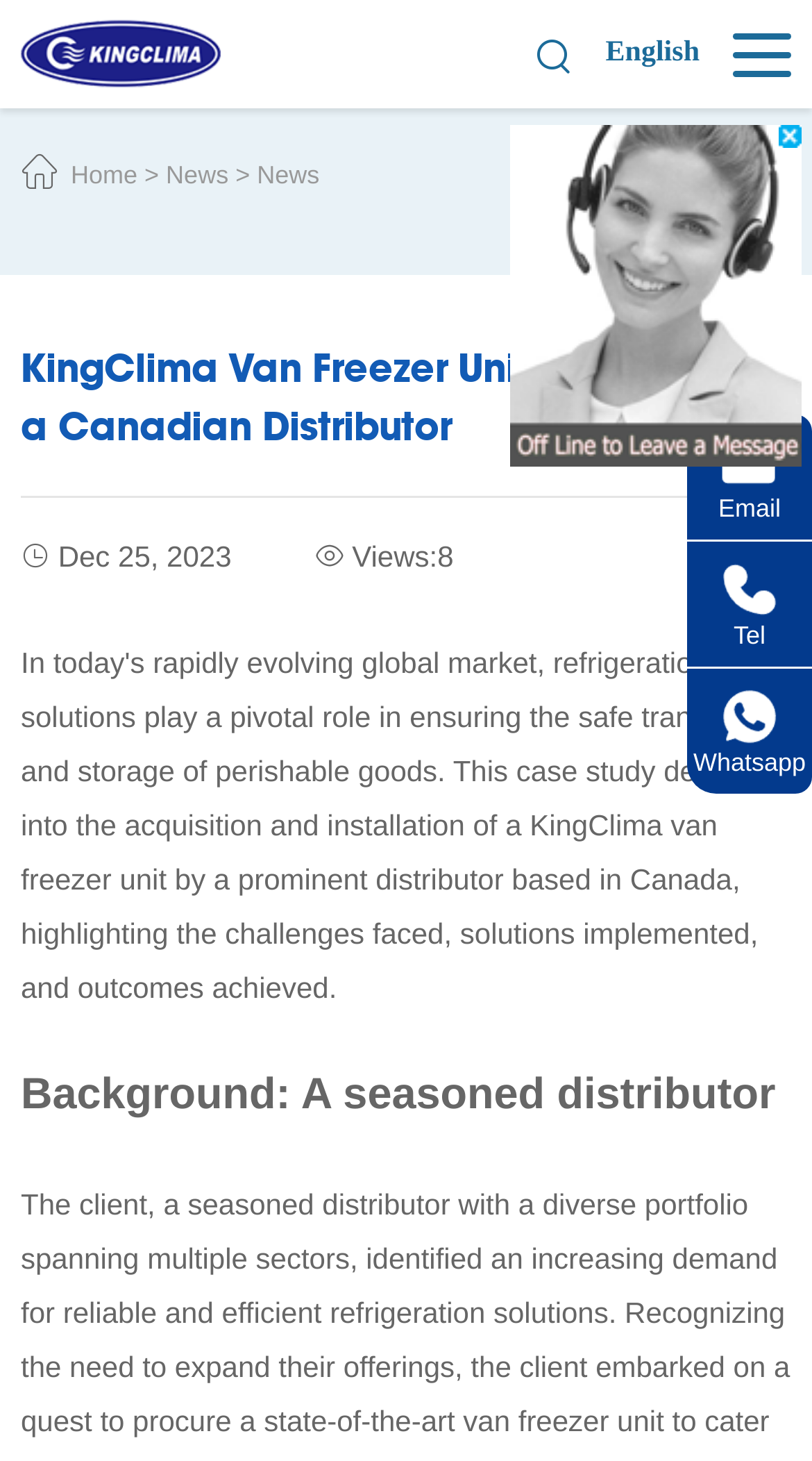Analyze the image and provide a detailed answer to the question: What is the language of the webpage?

I found the language of the webpage by looking at the static text element with the content 'English' which is located at the coordinates [0.746, 0.026, 0.862, 0.047].